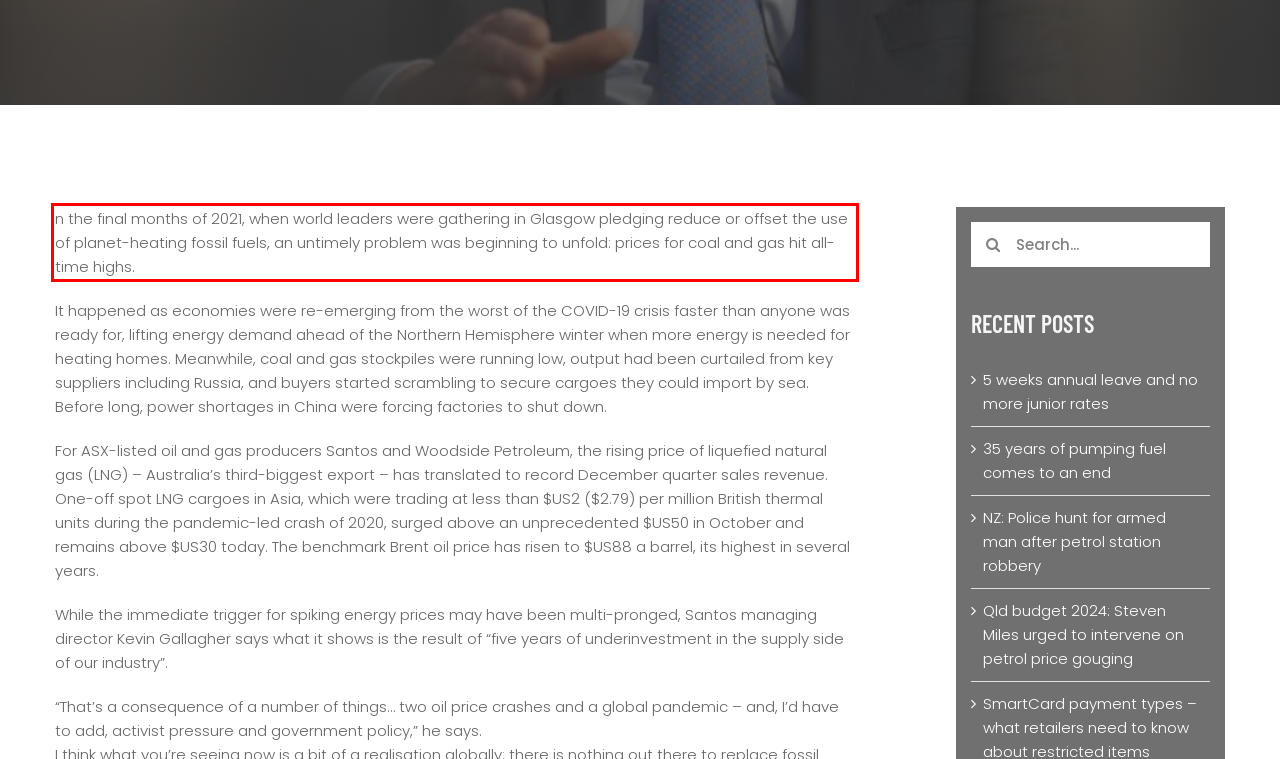Review the screenshot of the webpage and recognize the text inside the red rectangle bounding box. Provide the extracted text content.

n the final months of 2021, when world leaders were gathering in Glasgow pledging reduce or offset the use of planet-heating fossil fuels, an untimely problem was beginning to unfold: prices for coal and gas hit all-time highs.